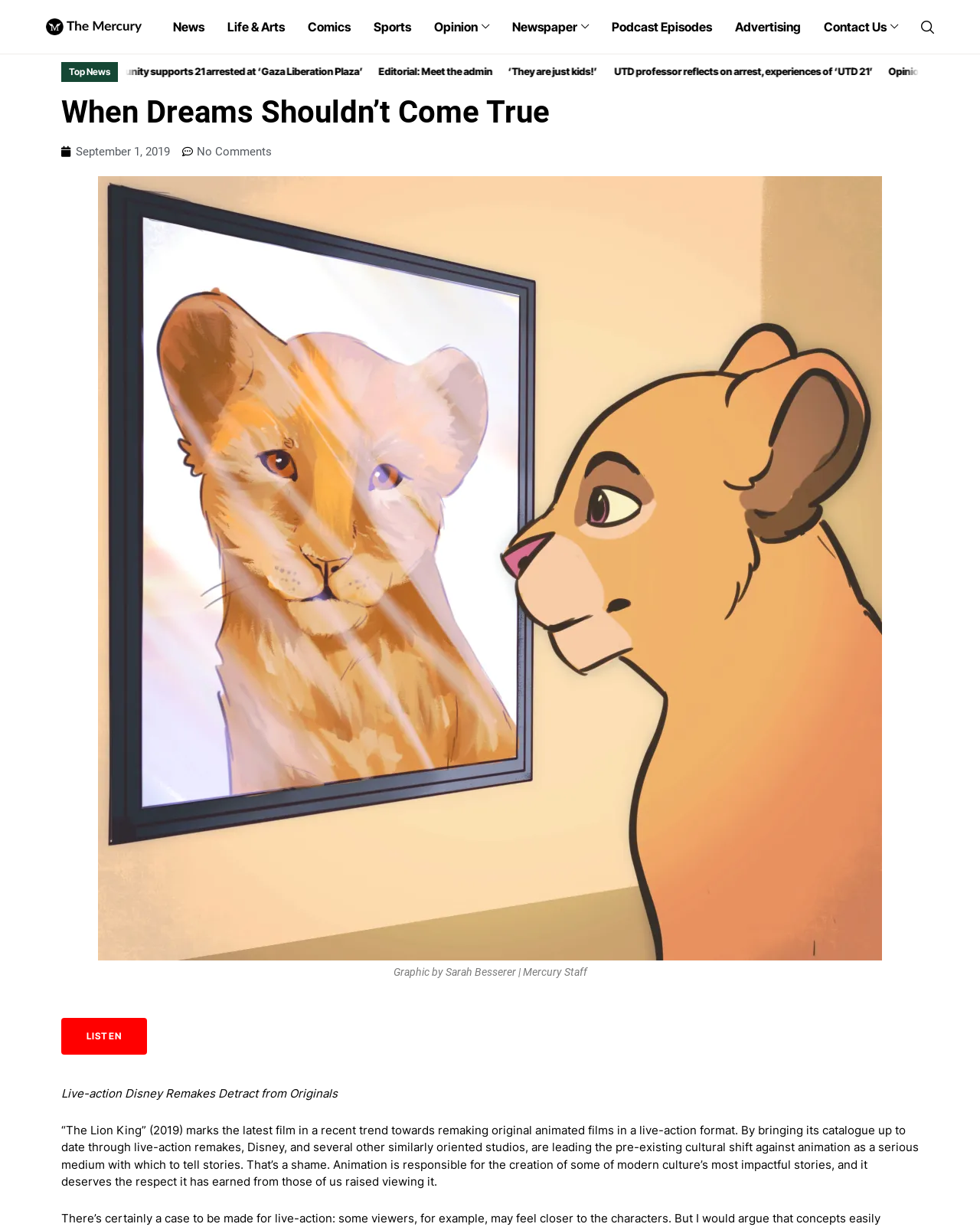Given the element description Life & Arts, predict the bounding box coordinates for the UI element in the webpage screenshot. The format should be (top-left x, top-left y, bottom-right x, bottom-right y), and the values should be between 0 and 1.

[0.232, 0.0, 0.291, 0.044]